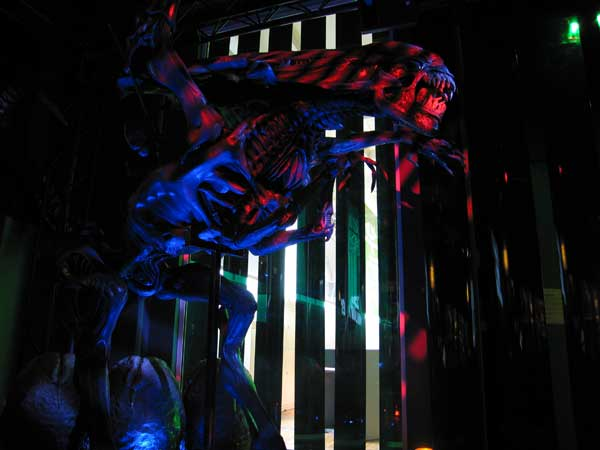Describe the image in great detail, covering all key points.

The image showcases a striking artistic representation of a creature, reminiscent of the terrifying alien beings depicted in science fiction. The figure, intricately designed with a skeletal structure, appears to be mid-pounce, showcasing its elongated limbs and a fierce expression. The use of colorful lighting accentuates the creature’s features, with vibrant blues and reds creating an eerie atmosphere that enhances its menacing presence.

In the backdrop, vertical striped patterns contribute to a sense of depth and dimension, further evoking a sci-fi environment. This piece is likely part of an exhibition that explores themes of alien life and the fear of the unknown, as suggested by the surrounding context regarding cultural depictions of extraterrestrial beings. The overall composition captures the viewer's attention, inviting them to delve into the unsettling yet fascinating realm of alien fiction.